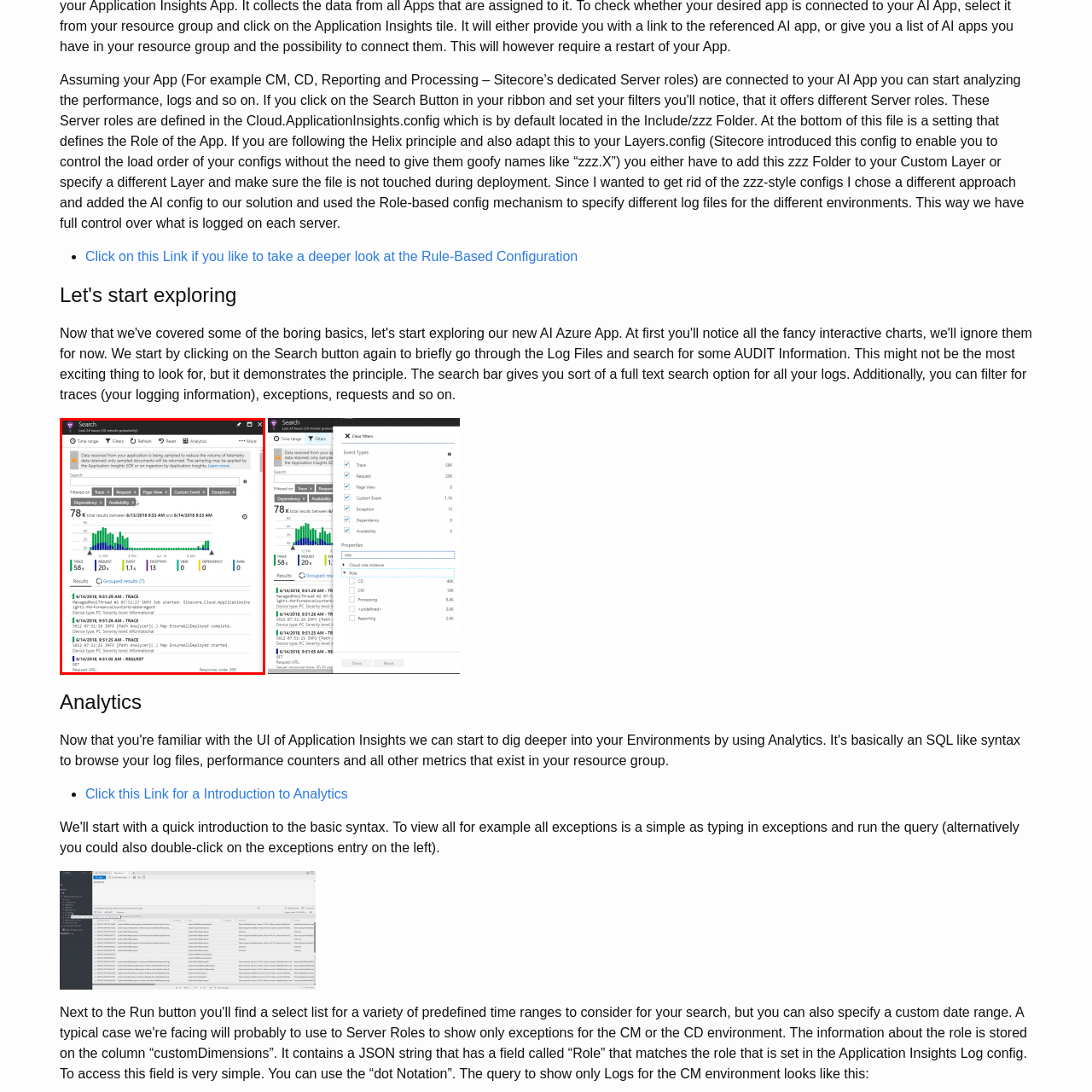What is the purpose of the visualizations?
Focus on the image highlighted by the red bounding box and give a comprehensive answer using the details from the image.

The caption explains that the visualizations enable users to track performance trends, identify peak usage times, and diagnose potential issues within the application, enhancing the ability to monitor and improve user experience.